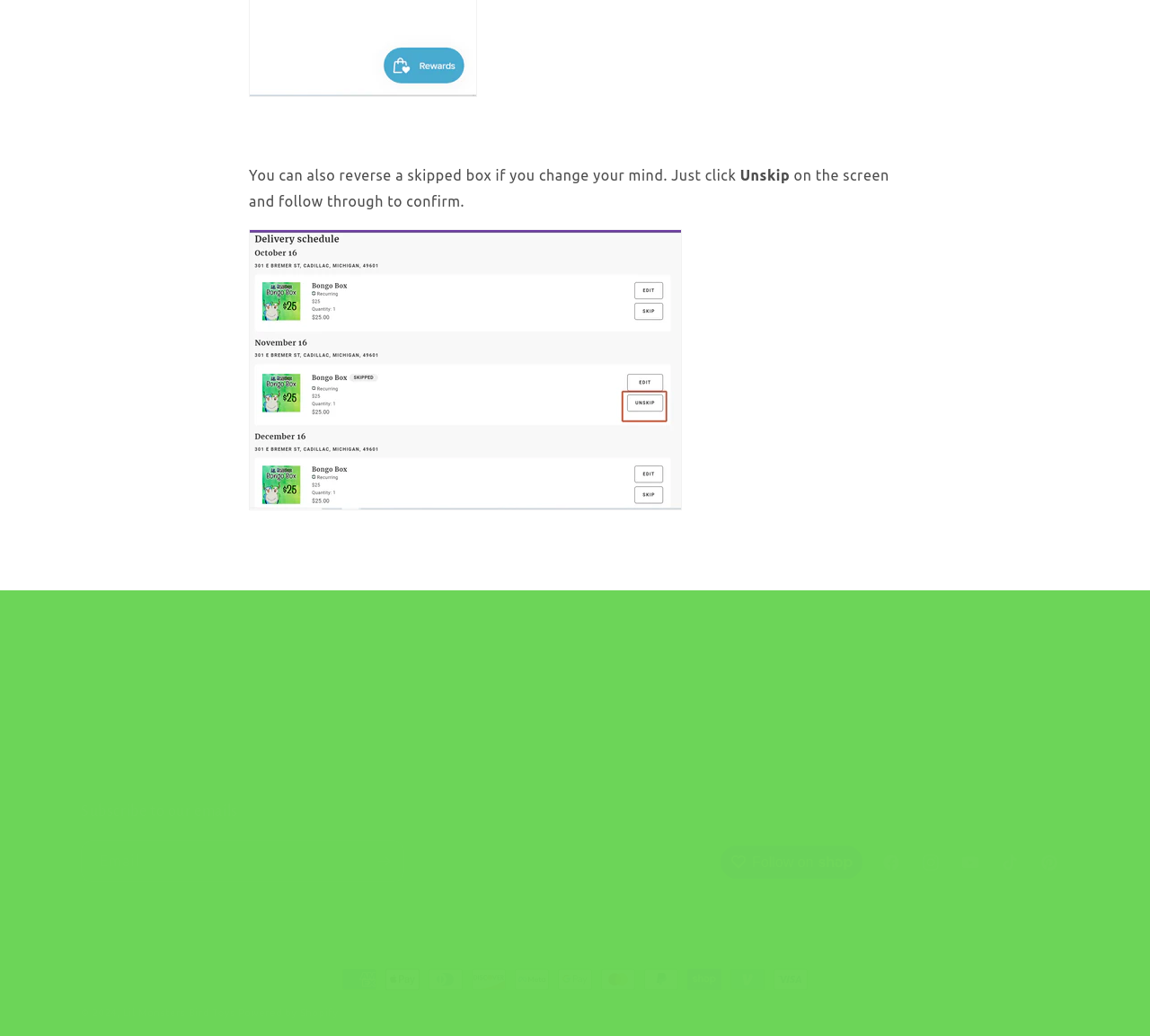Determine the bounding box coordinates of the clickable region to execute the instruction: "Click on the 'Unskip' button". The coordinates should be four float numbers between 0 and 1, denoted as [left, top, right, bottom].

[0.643, 0.162, 0.687, 0.177]